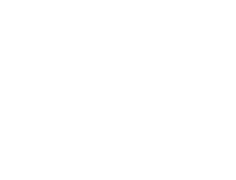Reply to the question with a brief word or phrase: What is the purpose of the logo?

Establishing identity